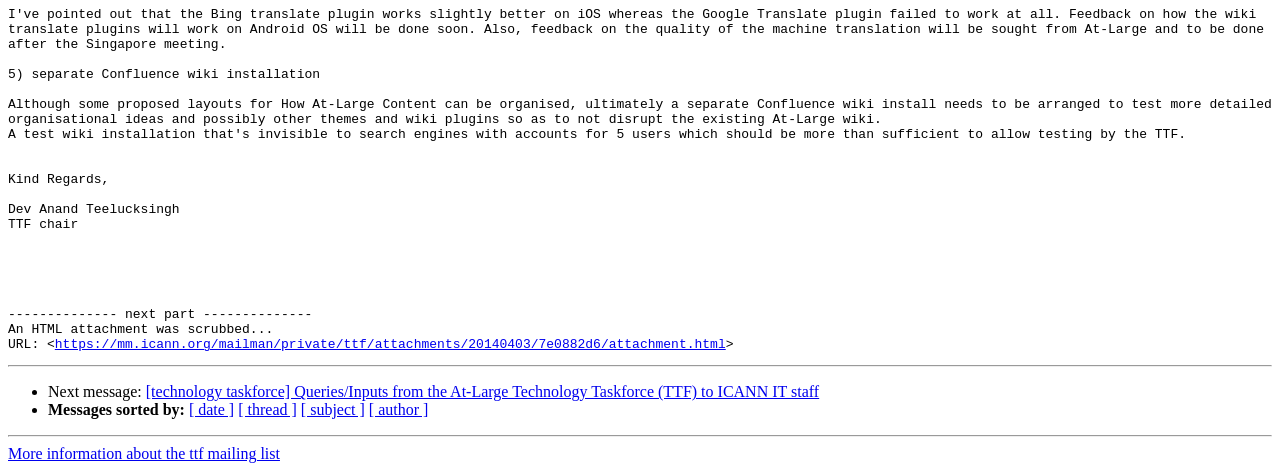What is the y-coordinate of the top of the 'More information about the ttf mailing list' link?
Please provide a detailed and thorough answer to the question.

I examined the bounding box coordinates of the link element with text 'More information about the ttf mailing list' and found that the top y-coordinate is 0.946.